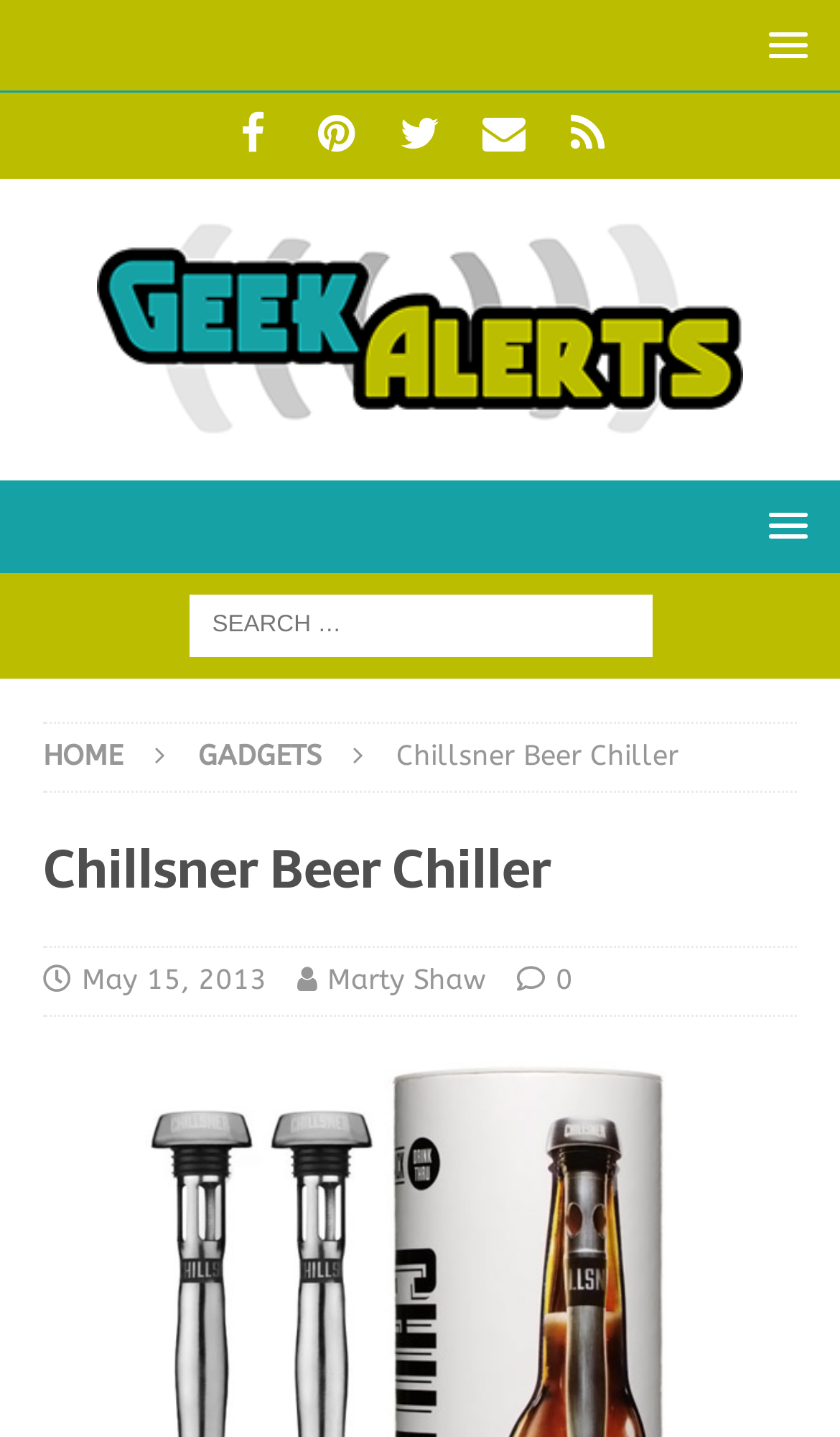Locate the heading on the webpage and return its text.

Chillsner Beer Chiller